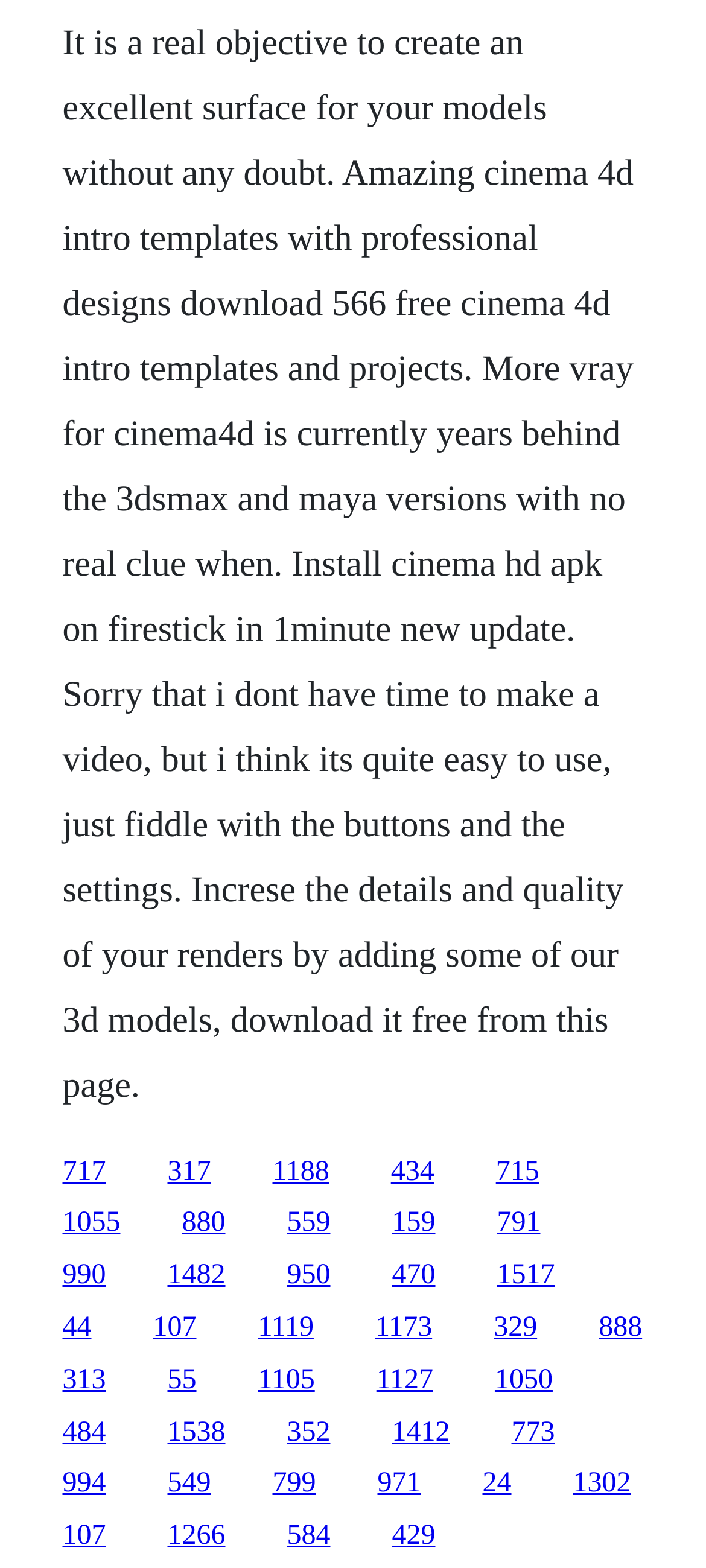Please specify the bounding box coordinates of the clickable region necessary for completing the following instruction: "Visit the Books section". The coordinates must consist of four float numbers between 0 and 1, i.e., [left, top, right, bottom].

None